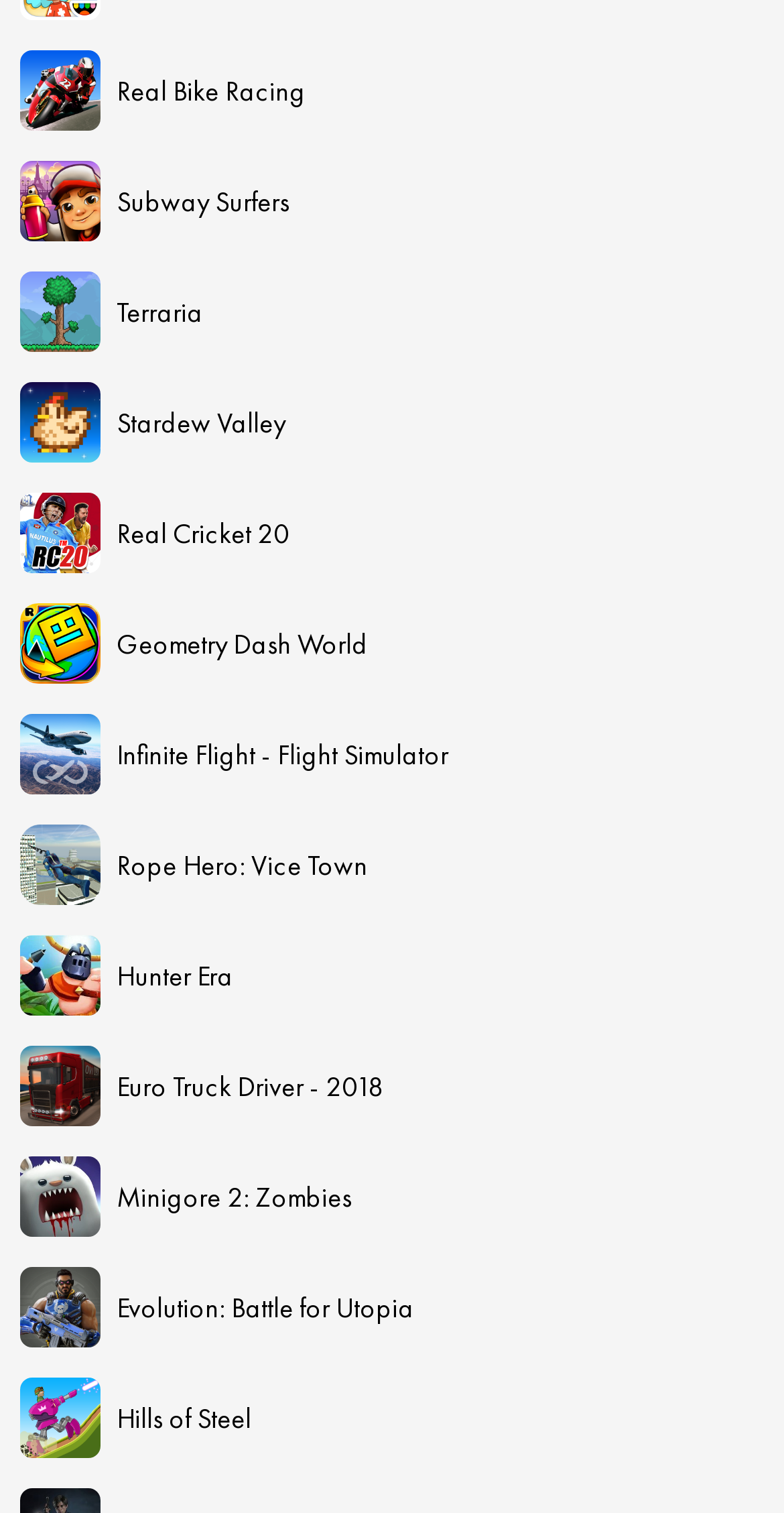Give a one-word or one-phrase response to the question: 
How many games are listed?

15